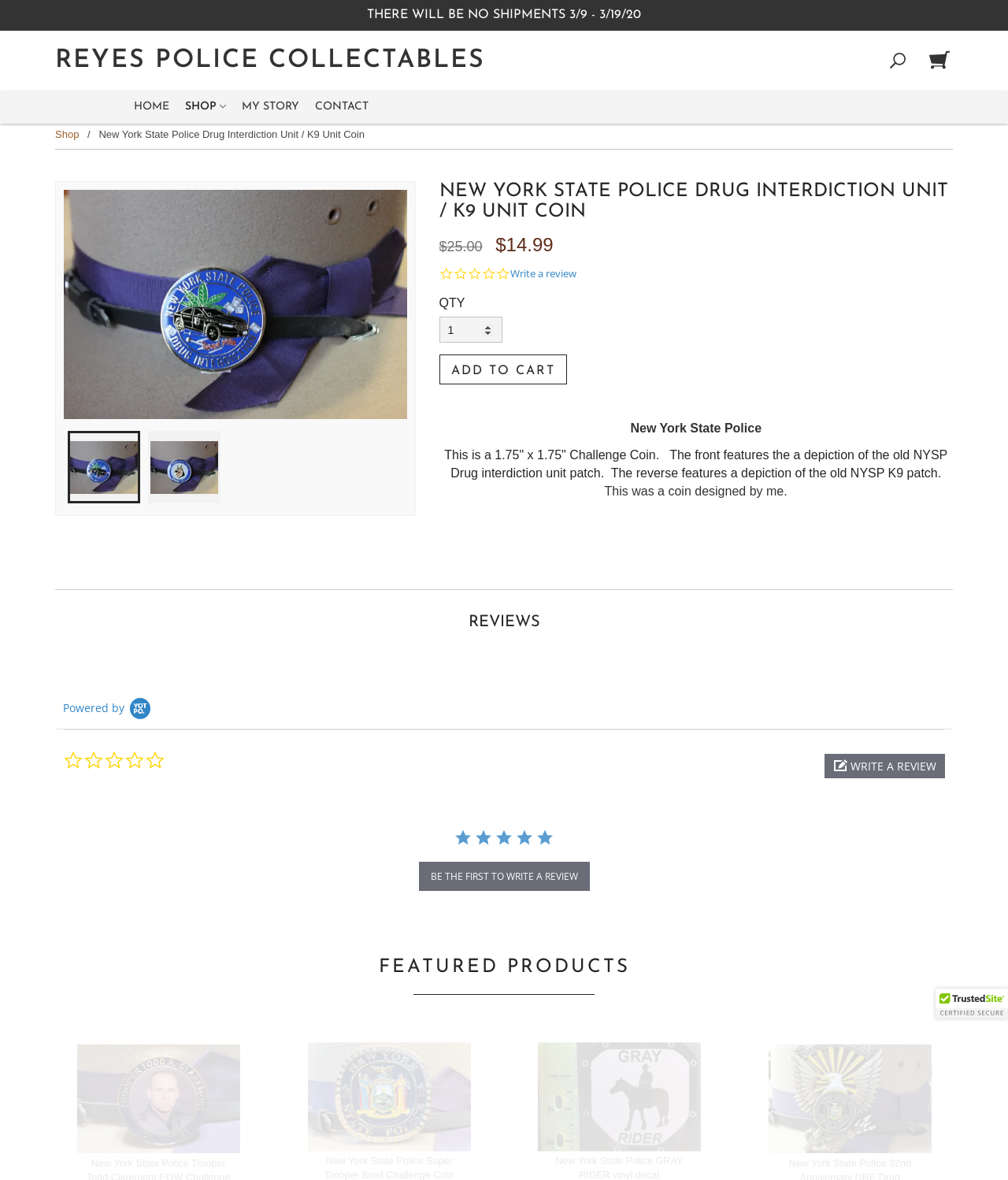Find the bounding box coordinates for the HTML element described as: "Reyes Police Collectables". The coordinates should consist of four float values between 0 and 1, i.e., [left, top, right, bottom].

[0.055, 0.037, 0.481, 0.067]